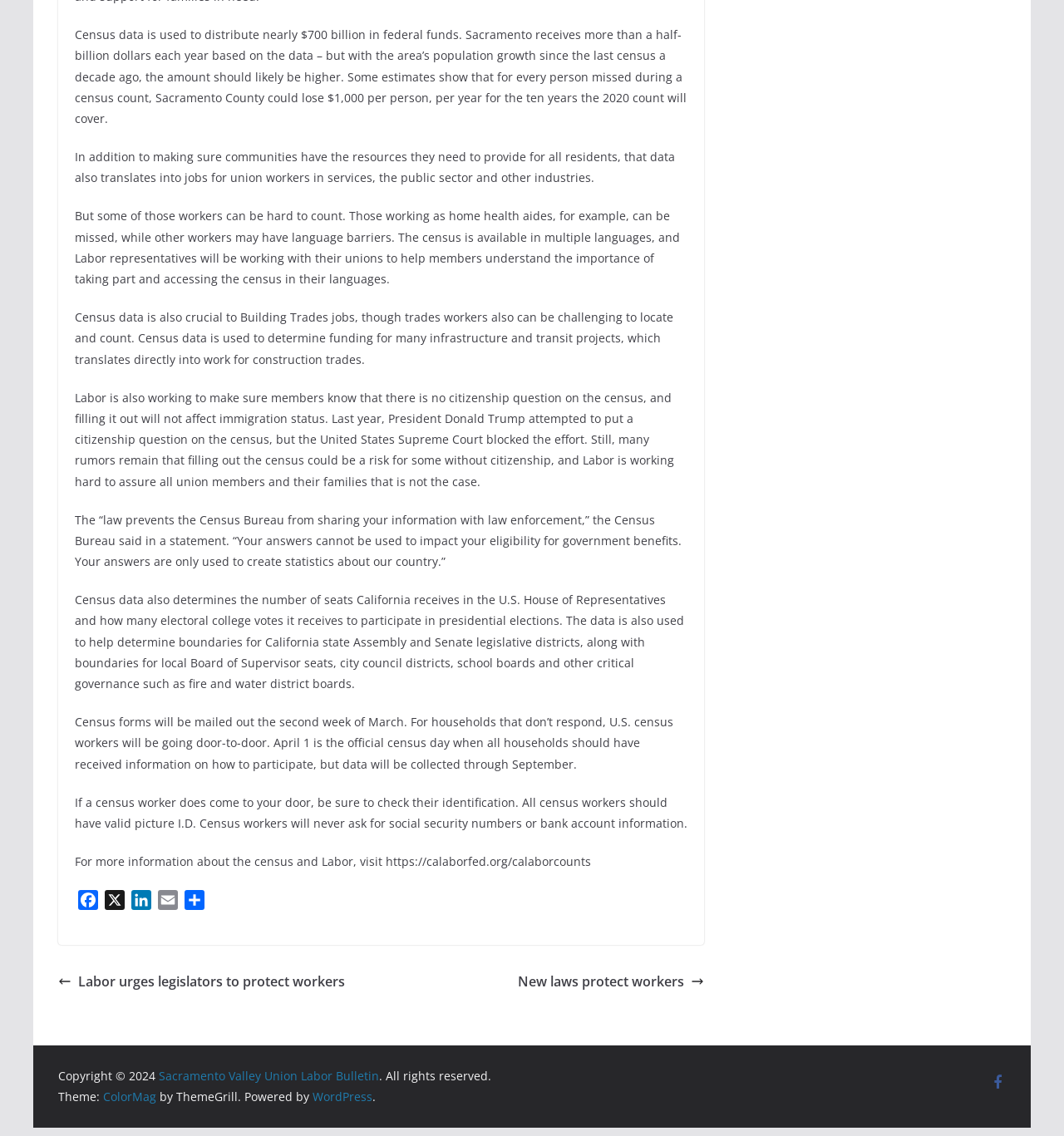Predict the bounding box of the UI element based on this description: "Facebook".

[0.07, 0.784, 0.095, 0.805]